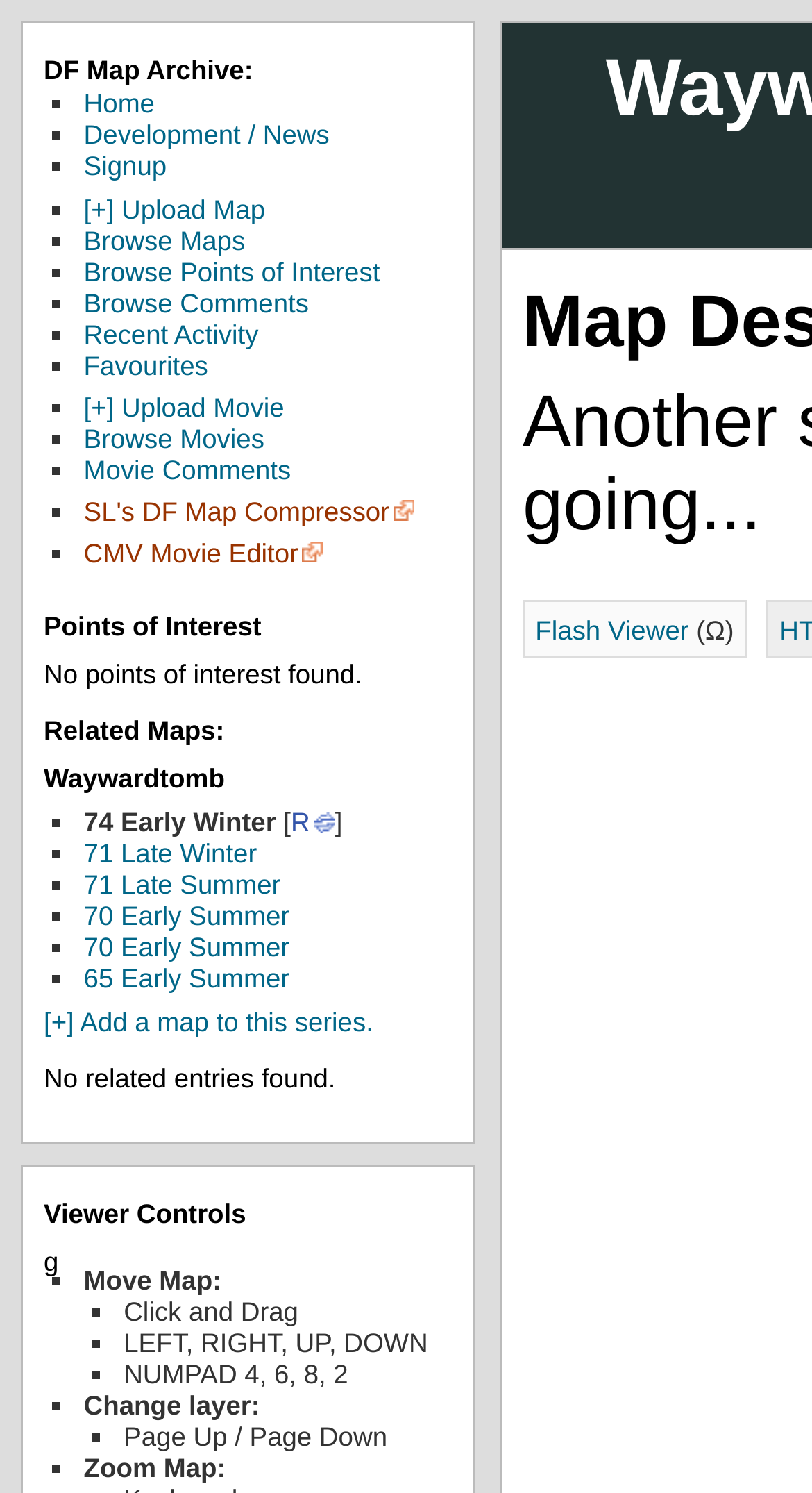Provide the bounding box coordinates of the UI element this sentence describes: "Movie Comments".

[0.103, 0.304, 0.358, 0.325]